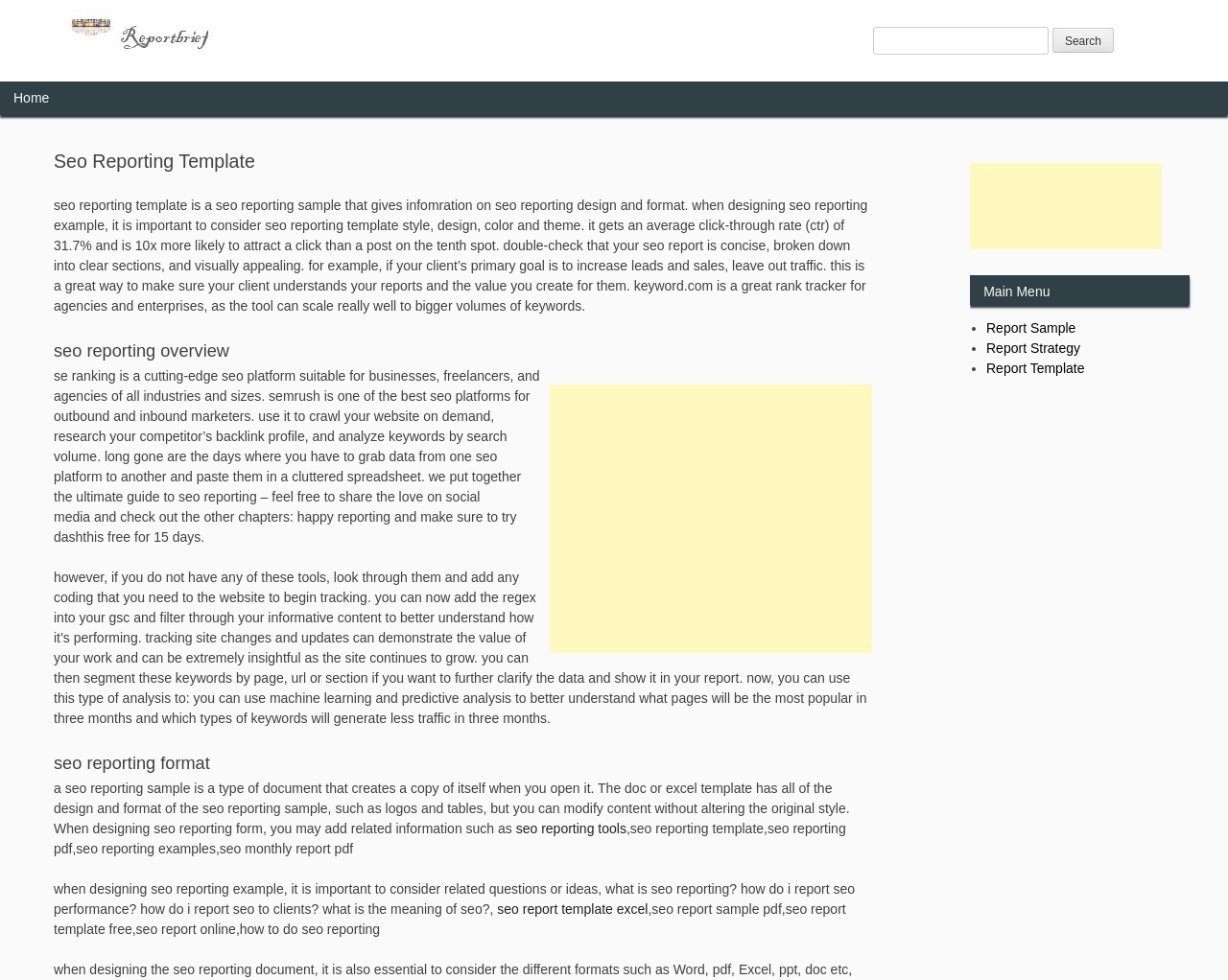Using the information in the image, give a comprehensive answer to the question: 
What is the purpose of tracking site changes and updates?

According to the webpage content, tracking site changes and updates can demonstrate the value of one's work and provide insights as the site continues to grow. This information can be used to create more effective SEO reports.